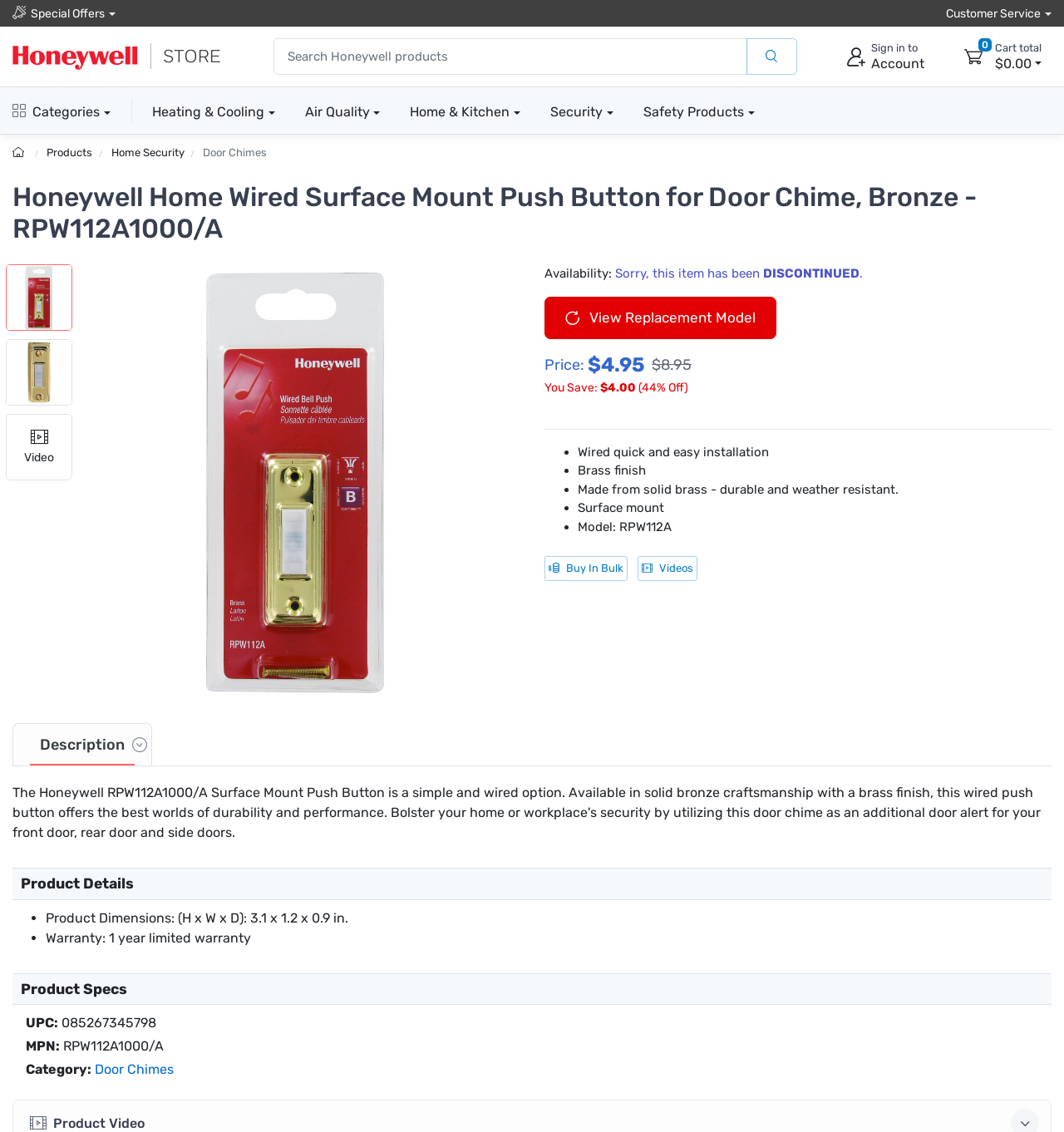Locate the bounding box coordinates of the clickable area needed to fulfill the instruction: "View Replacement Model".

[0.512, 0.262, 0.73, 0.3]